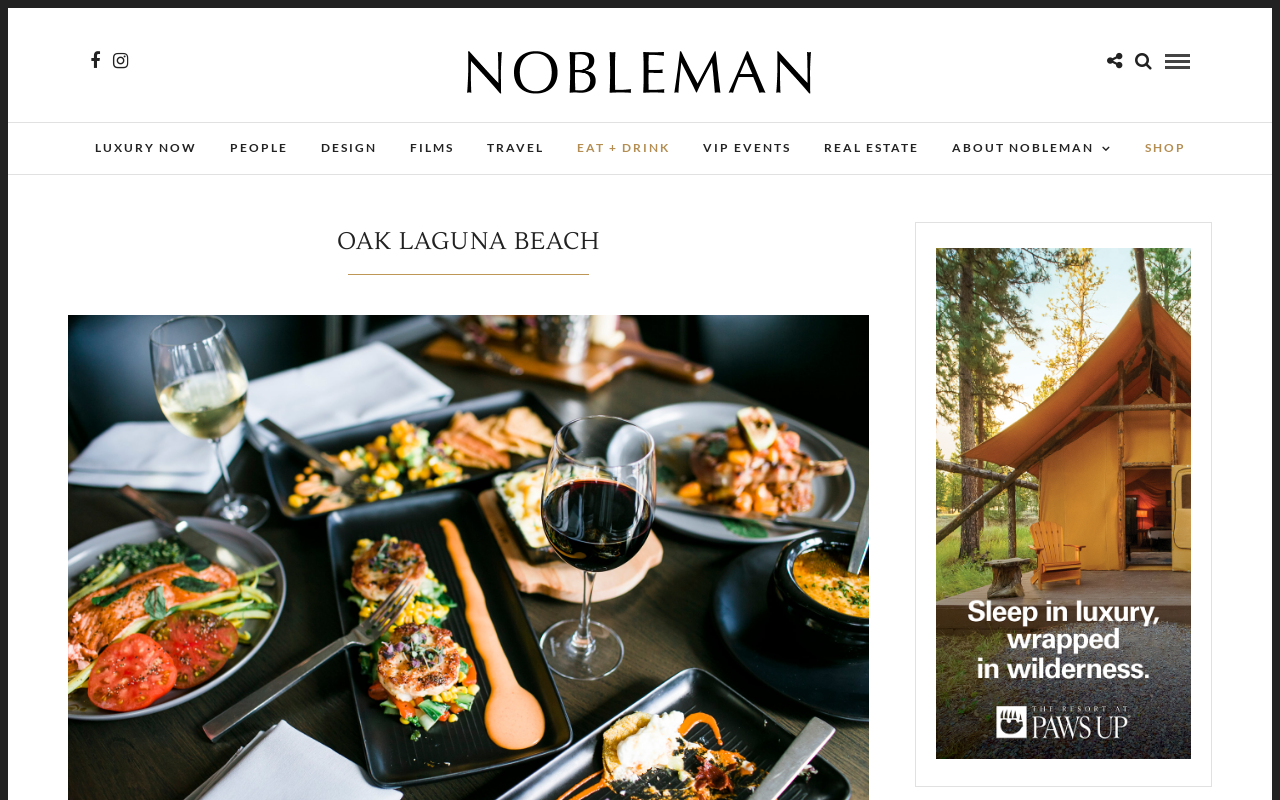Specify the bounding box coordinates of the area to click in order to follow the given instruction: "Click on the image."

[0.731, 0.31, 0.93, 0.949]